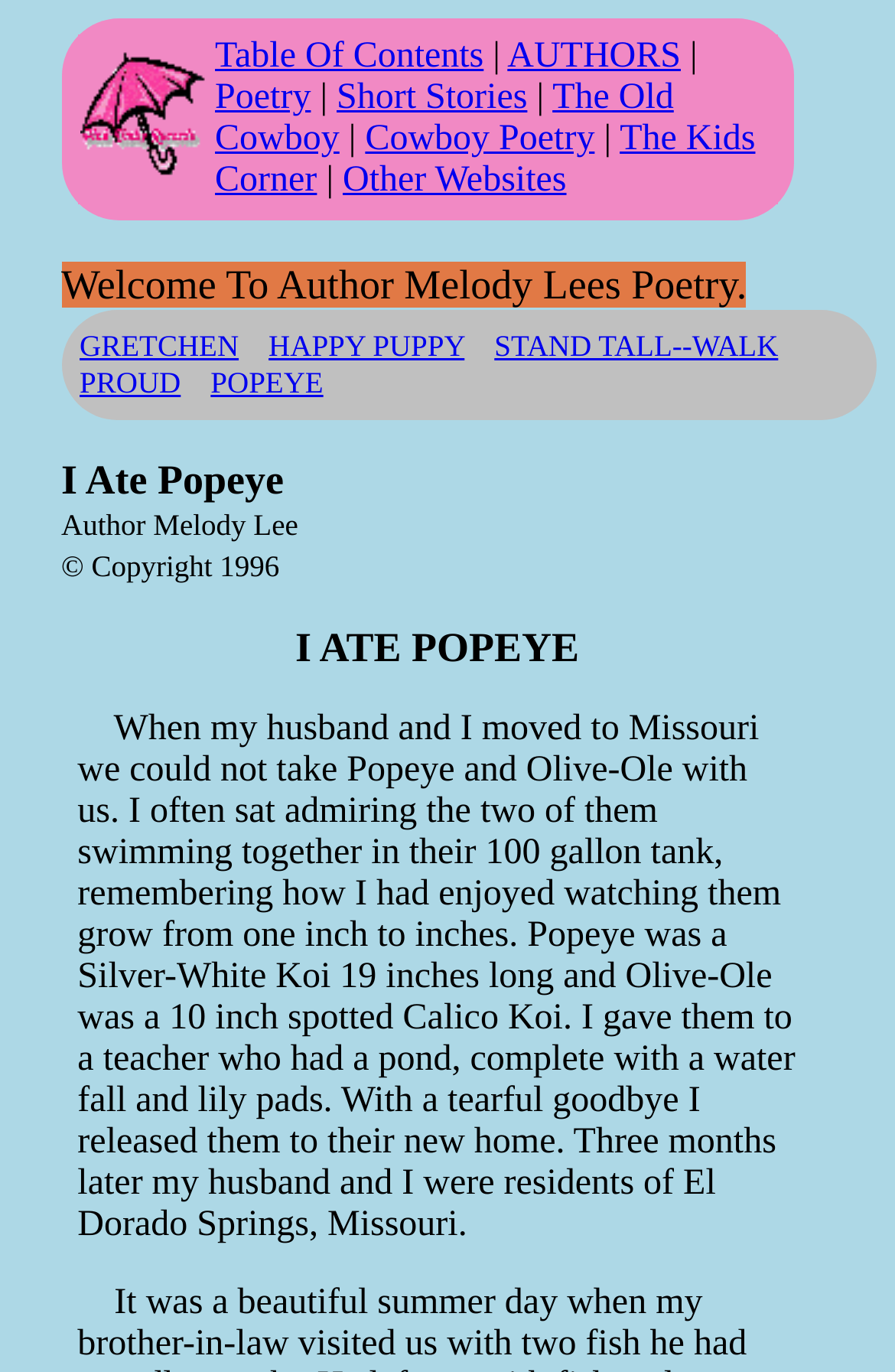Answer the question below in one word or phrase:
What is the author's name?

Melody Lee